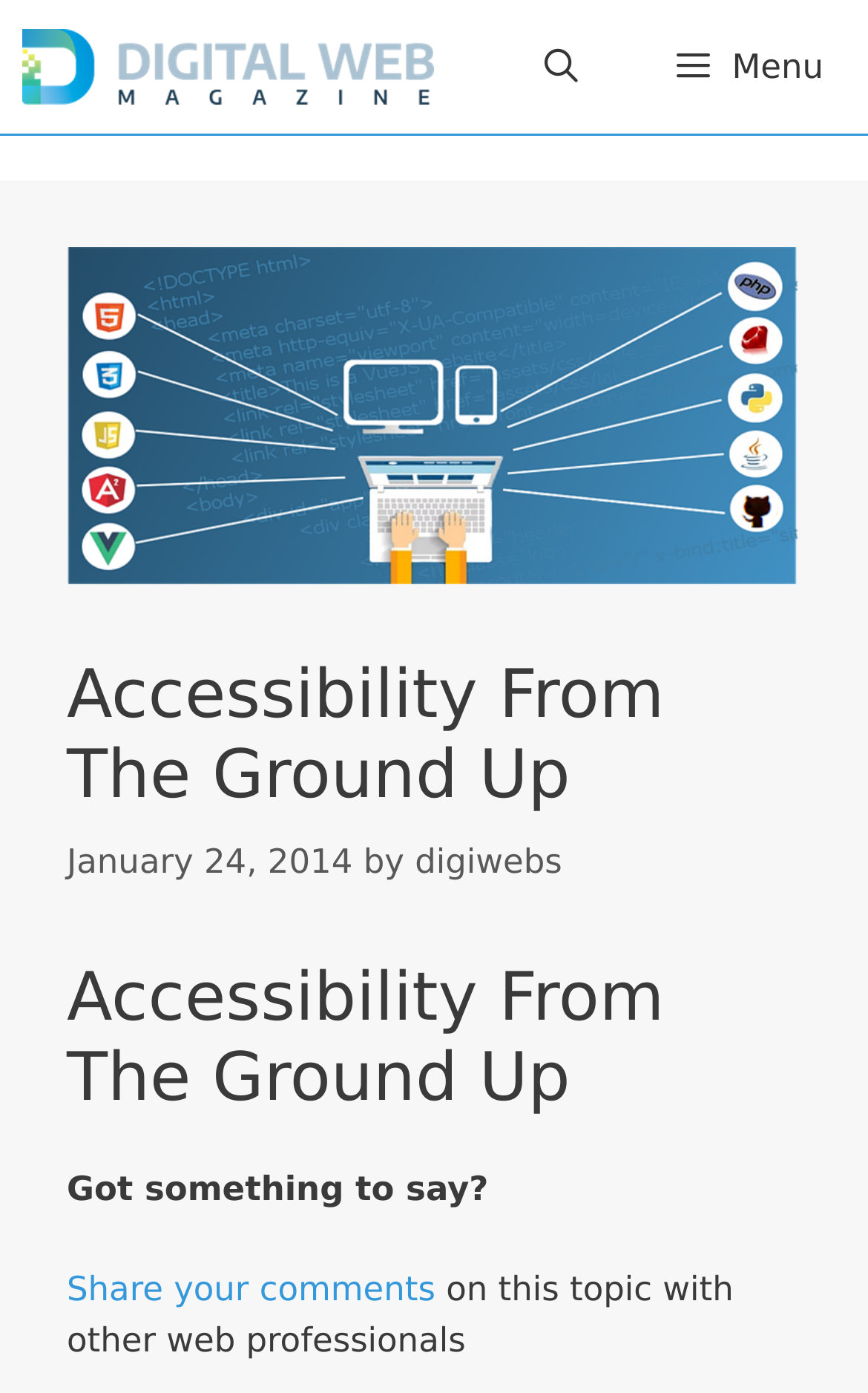From the element description Reflections on Field of Dreams, predict the bounding box coordinates of the UI element. The coordinates must be specified in the format (top-left x, top-left y, bottom-right x, bottom-right y) and should be within the 0 to 1 range.

None